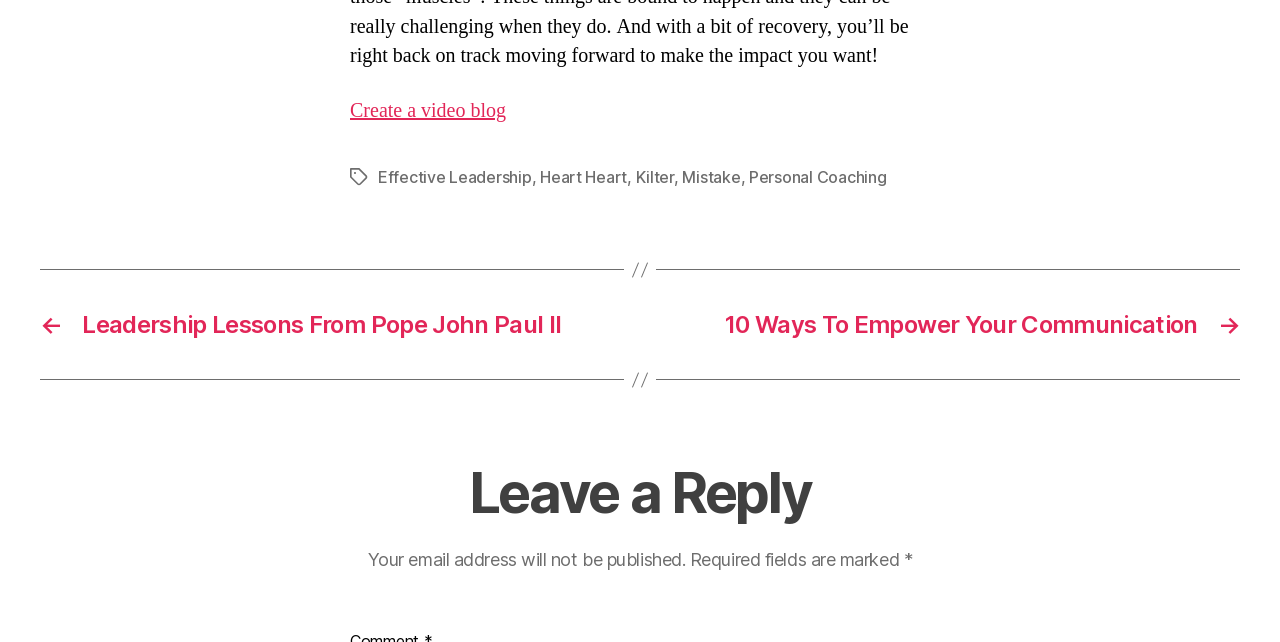Specify the bounding box coordinates of the region I need to click to perform the following instruction: "Read the post about Leadership Lessons From Pope John Paul II". The coordinates must be four float numbers in the range of 0 to 1, i.e., [left, top, right, bottom].

[0.031, 0.483, 0.484, 0.528]